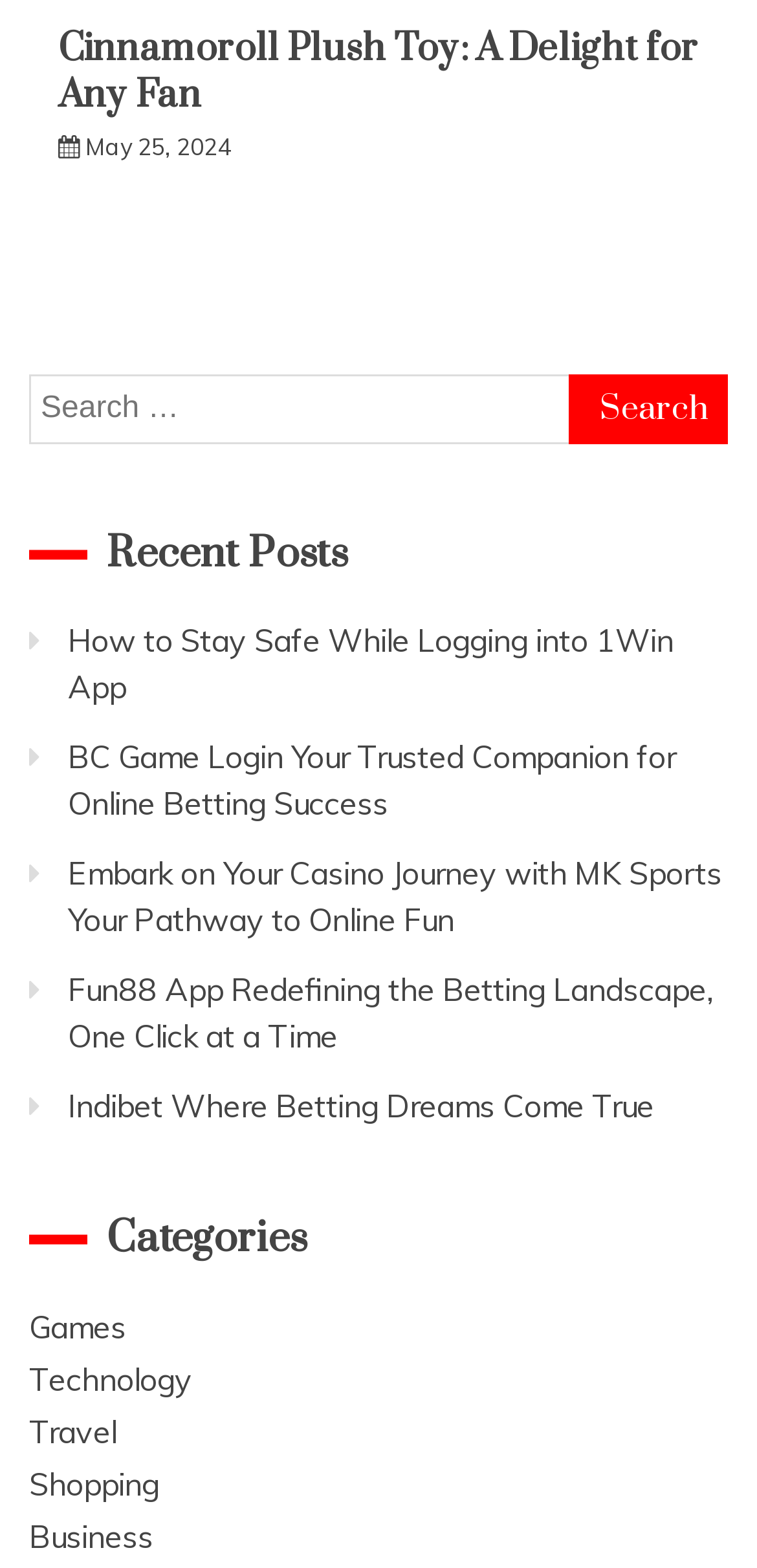What is the purpose of the search bar?
Provide a fully detailed and comprehensive answer to the question.

The search bar is located near the top of the webpage and has a label 'Search for:' and a button 'Search', indicating that it is used to search for content on the website.